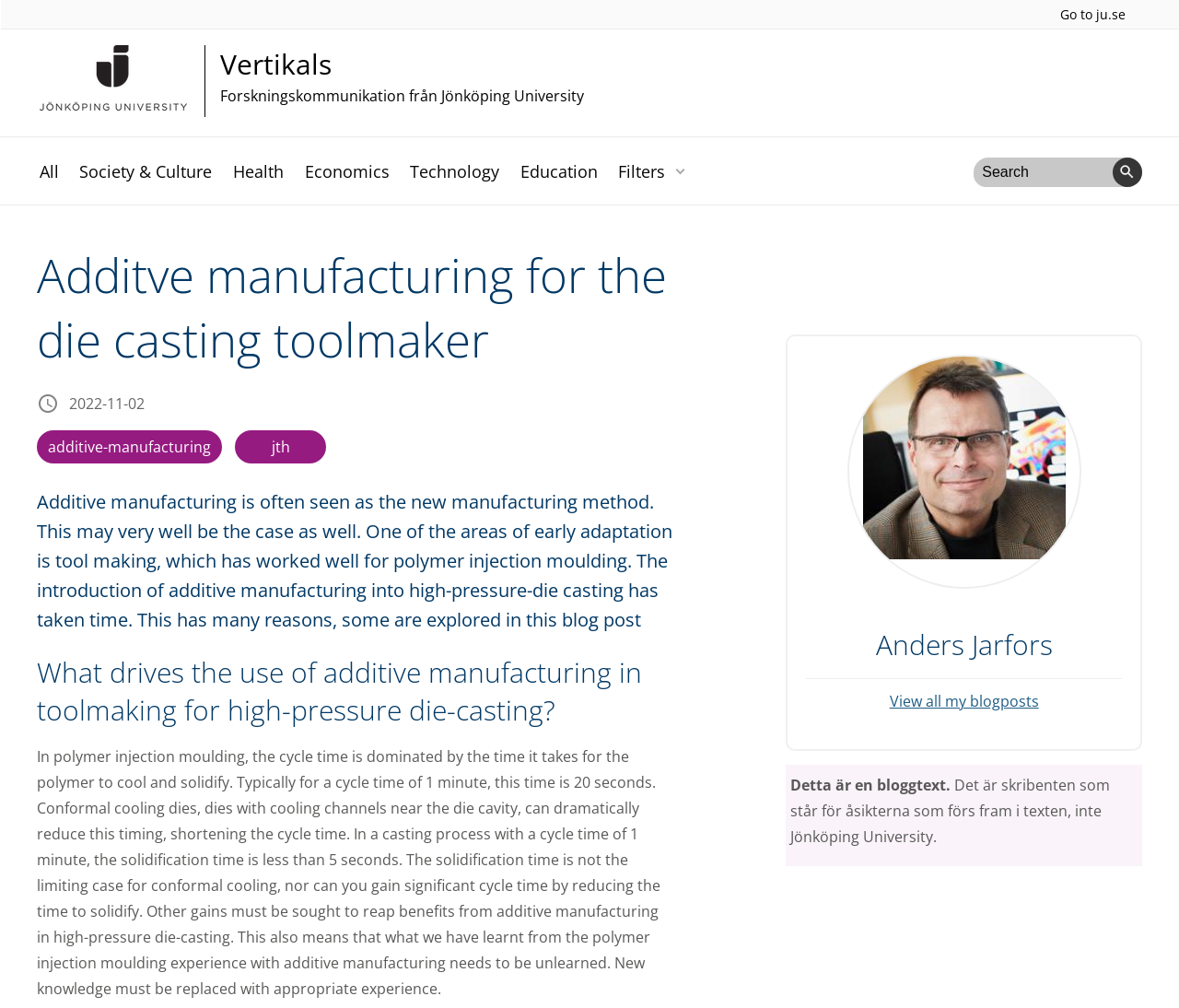Identify the bounding box coordinates for the element you need to click to achieve the following task: "Search for a keyword". The coordinates must be four float values ranging from 0 to 1, formatted as [left, top, right, bottom].

[0.826, 0.161, 0.926, 0.186]